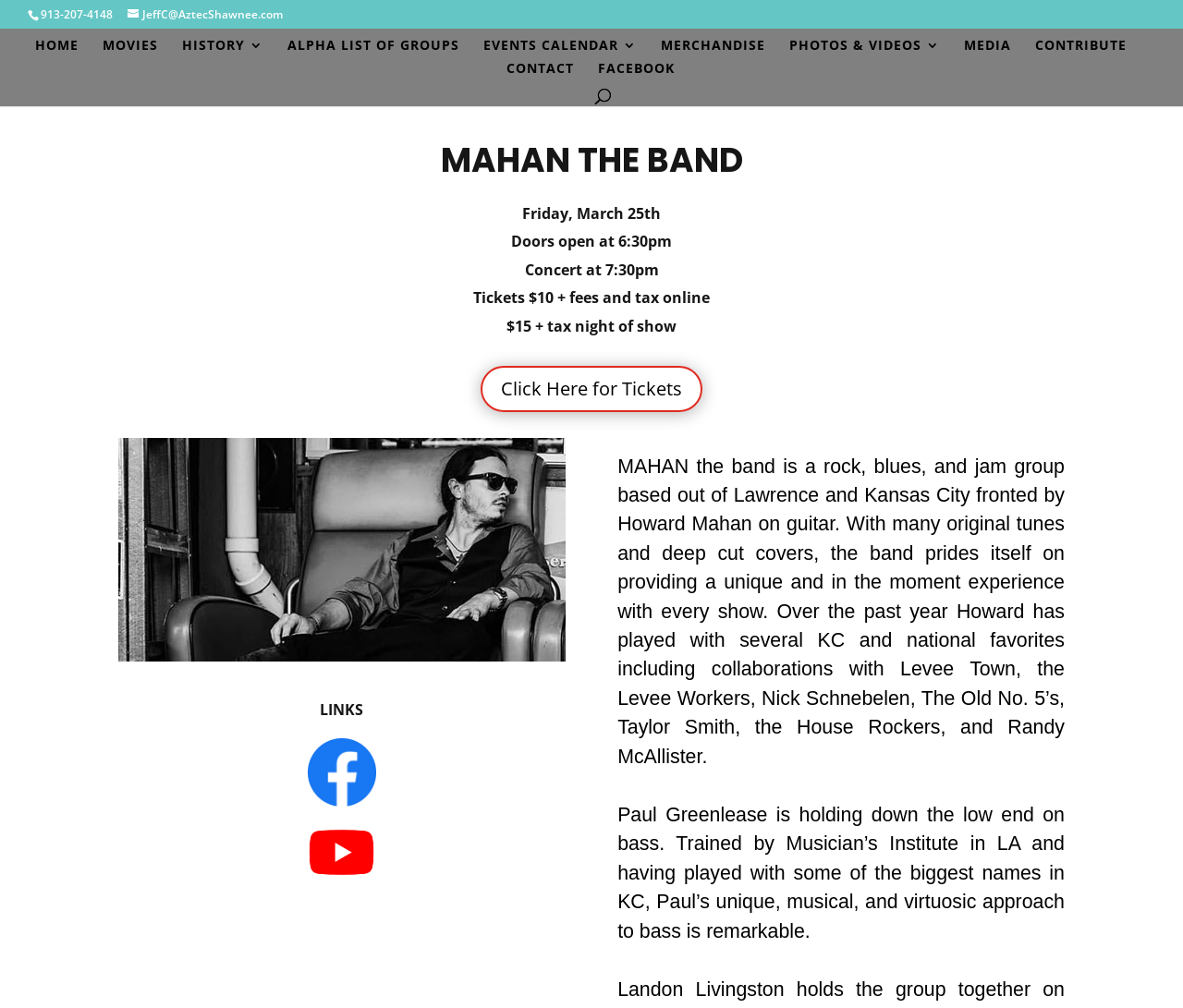Use a single word or phrase to answer the question: 
What is the name of the band?

Mahan the Band